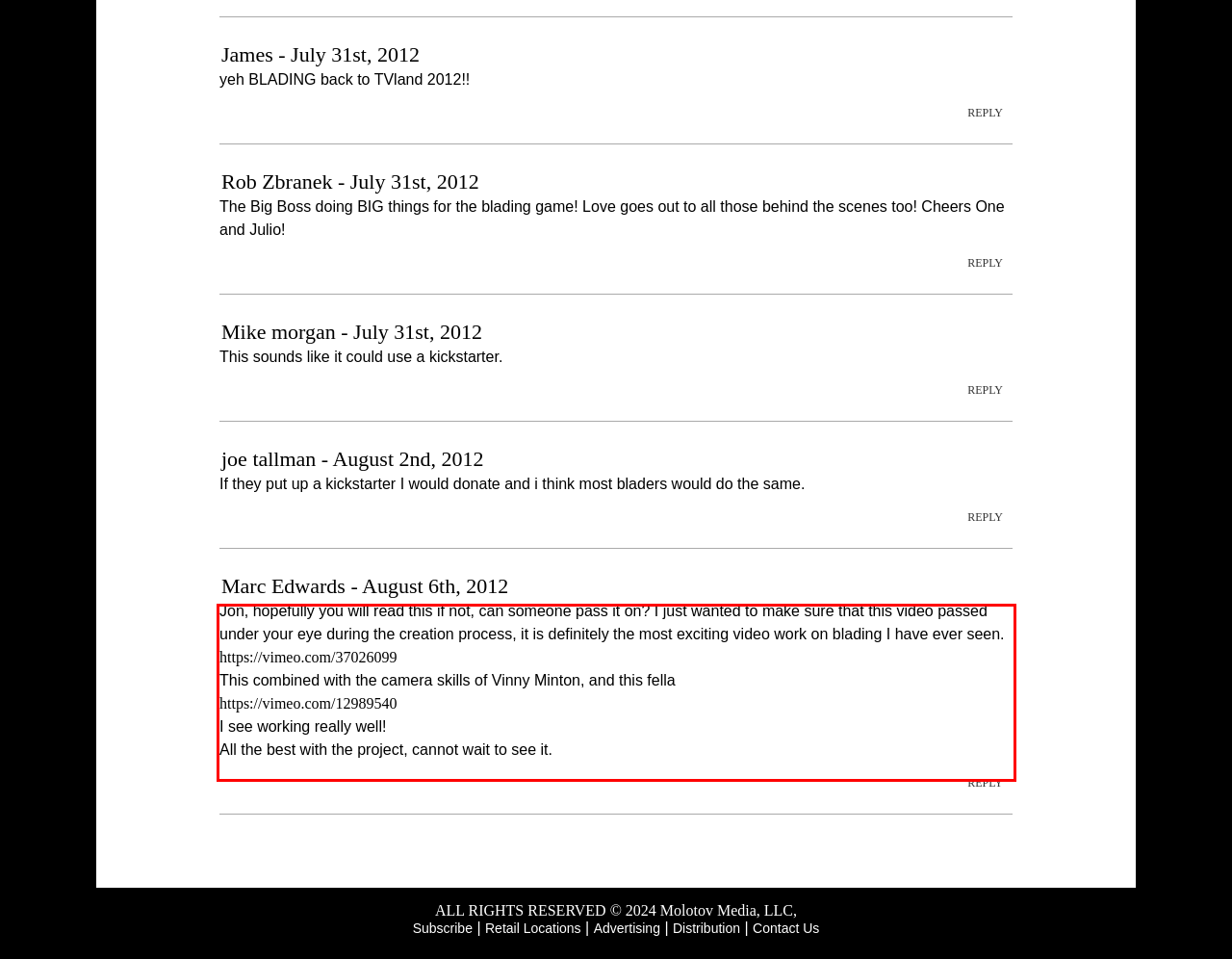With the given screenshot of a webpage, locate the red rectangle bounding box and extract the text content using OCR.

Jon, hopefully you will read this if not, can someone pass it on? I just wanted to make sure that this video passed under your eye during the creation process, it is definitely the most exciting video work on blading I have ever seen. https://vimeo.com/37026099 This combined with the camera skills of Vinny Minton, and this fella https://vimeo.com/12989540 I see working really well! All the best with the project, cannot wait to see it.